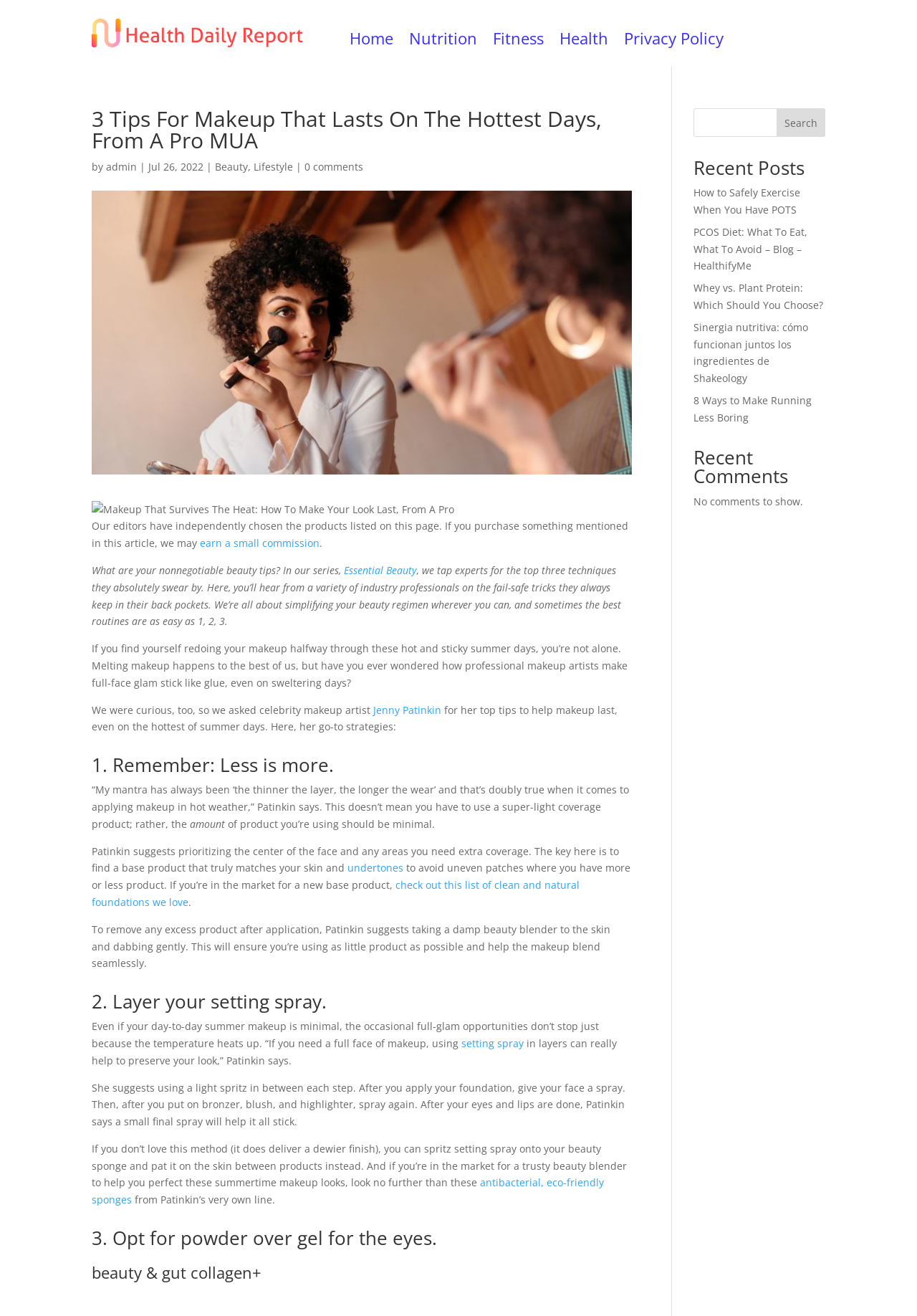Who is the author of the article?
Answer the question in a detailed and comprehensive manner.

The author of the article is mentioned in the byline as 'admin', which is located below the title of the article.